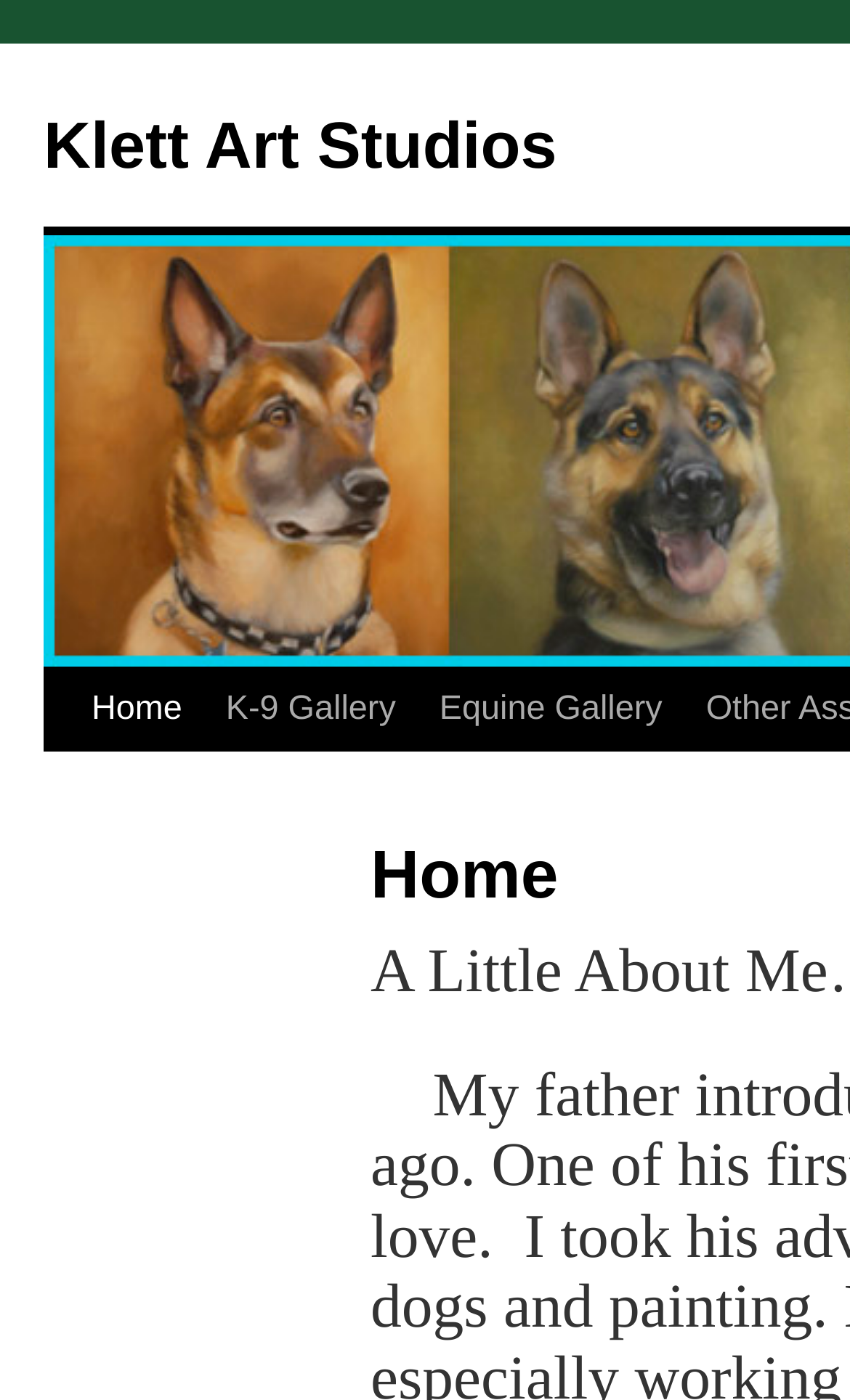Can you find and provide the main heading text of this webpage?

Klett Art Studios